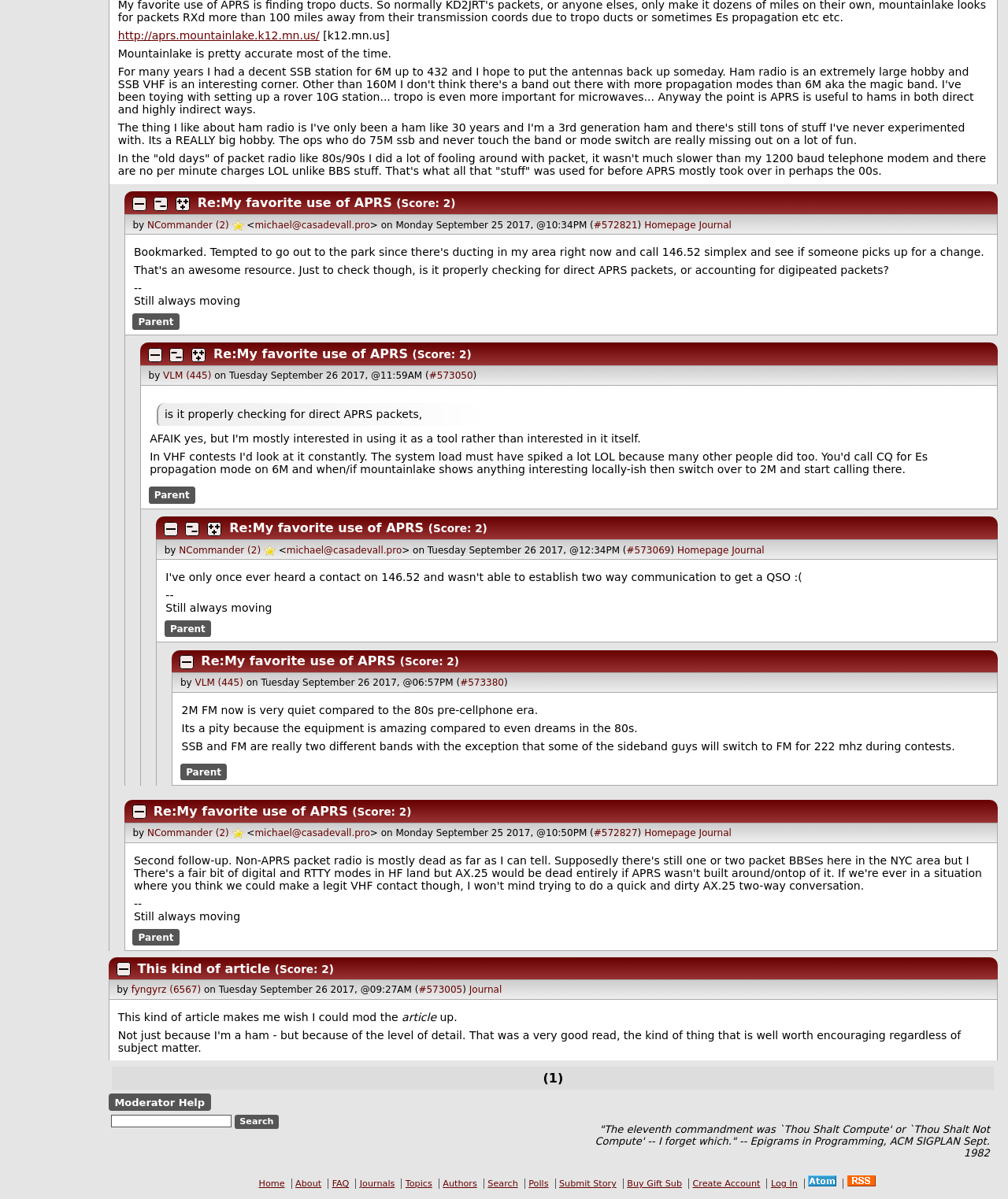Determine the bounding box coordinates for the HTML element described here: "VLM (445)".

[0.193, 0.565, 0.241, 0.574]